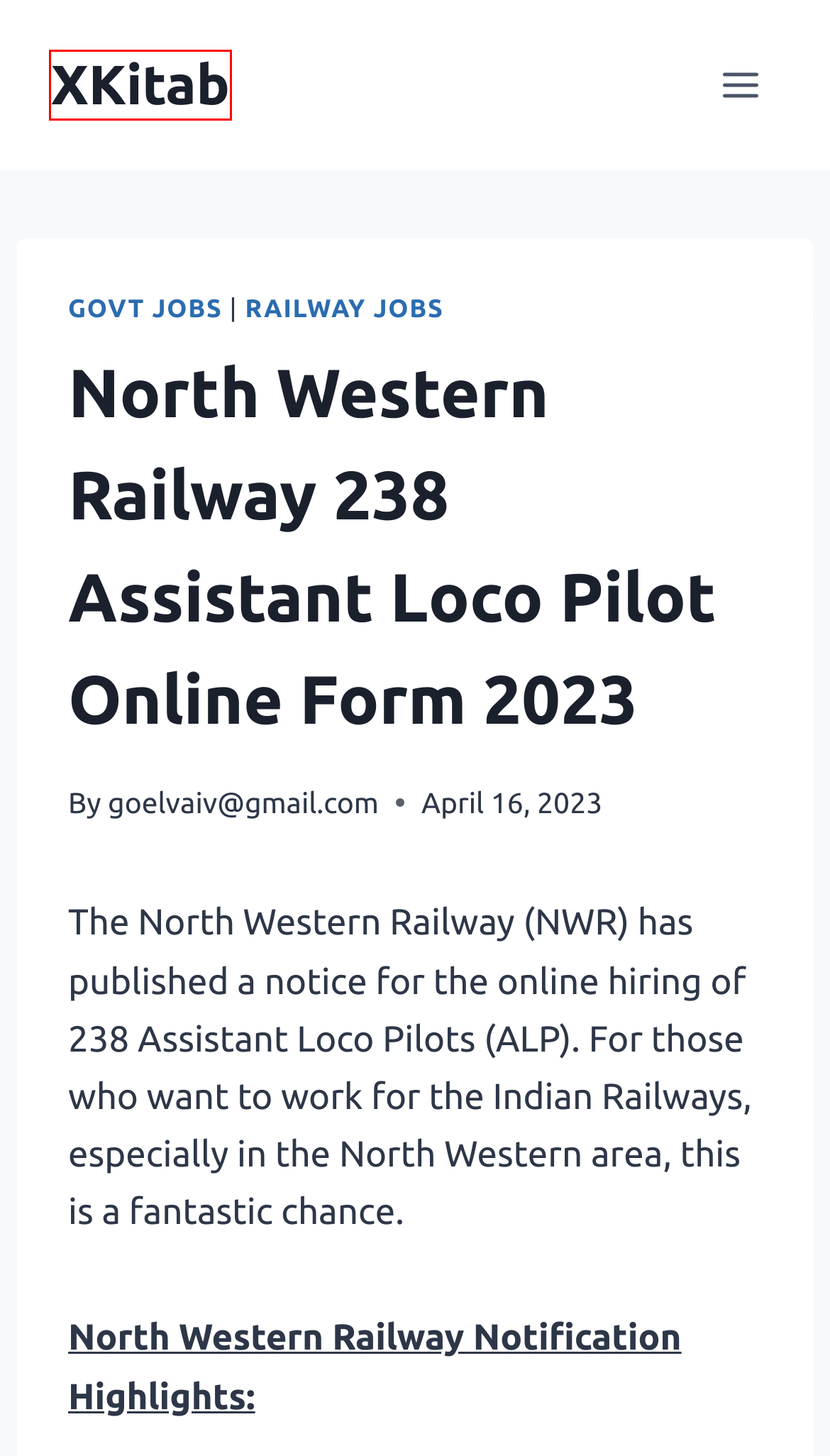Analyze the webpage screenshot with a red bounding box highlighting a UI element. Select the description that best matches the new webpage after clicking the highlighted element. Here are the options:
A. Govt Jobs Archives - XKitab
B. Kadence WP | Free and Premium WordPress Themes & Plugins
C. NPCIL ET 325 Executive Trainee Online Form 2023
D. Rajasthan 3842 Home Guard Online Form 2023
E. PSSSB 1317 Fireman, Operators, Driver Online Form 2023
F. UPPSC PCS Exam 173 Online Form 2023
G. XKitab -
H. Railway Jobs Archives - XKitab

G